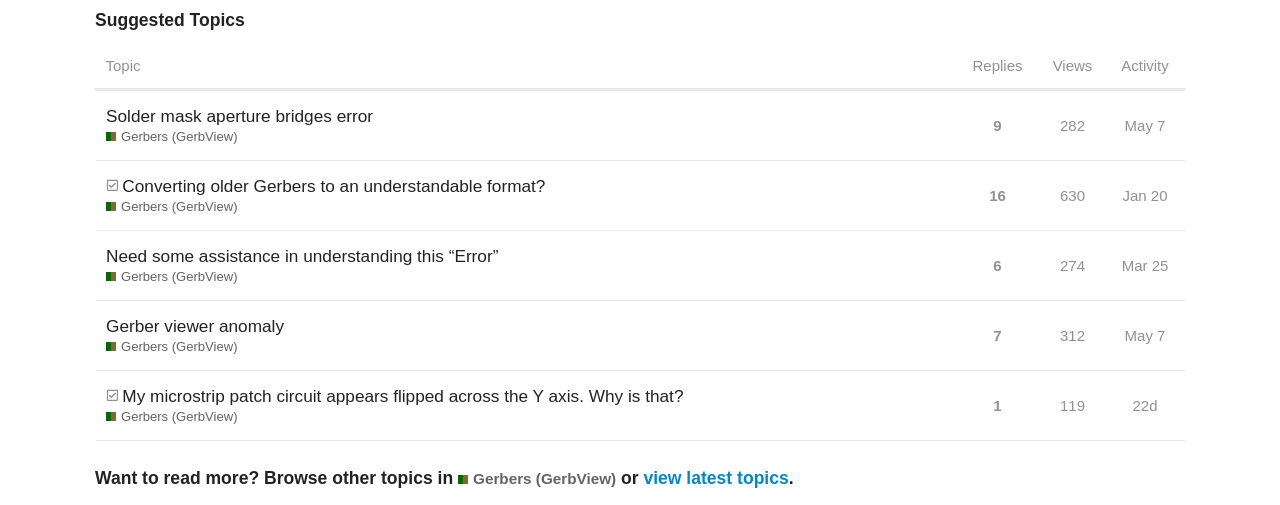How many replies does the second suggested topic have?
Please respond to the question thoroughly and include all relevant details.

The second suggested topic 'Converting older Gerbers to an understandable format? Gerbers (GerbView)' has 16 replies, which can be found in the second row of the table under the 'Suggested Topics' heading.